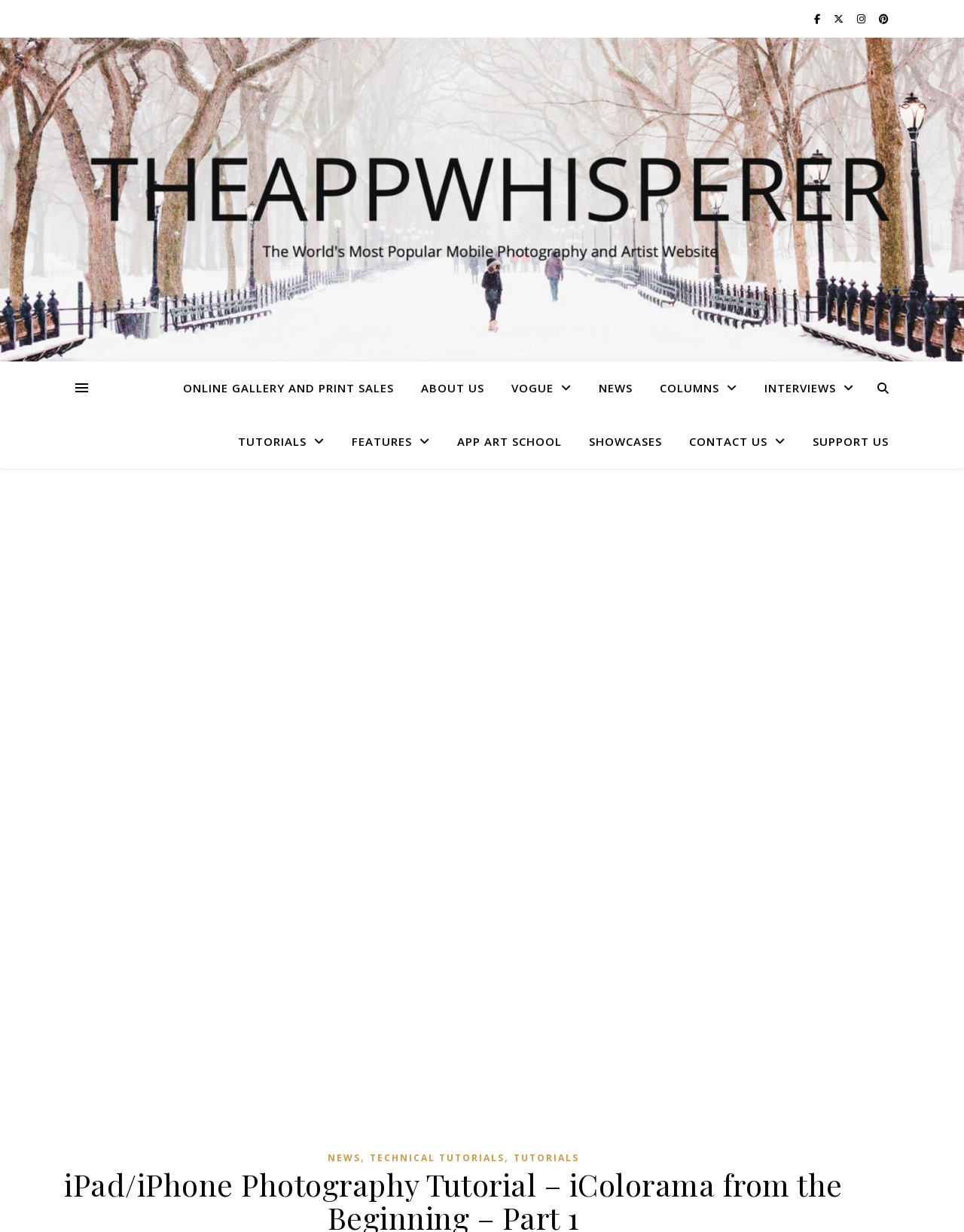Can you find the bounding box coordinates for the element to click on to achieve the instruction: "Visit iColorama"?

[0.031, 0.405, 0.909, 0.921]